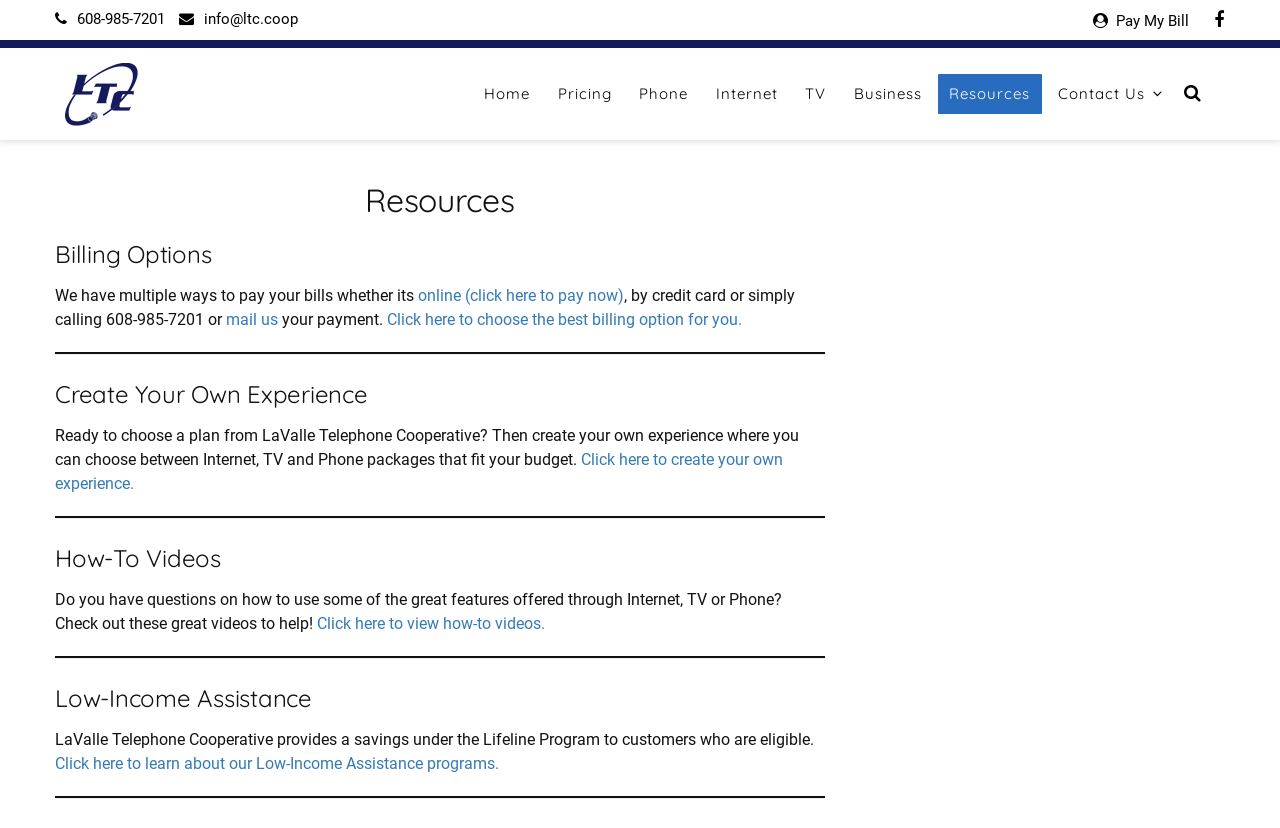Predict the bounding box of the UI element based on the description: "Contact Us". The coordinates should be four float numbers between 0 and 1, formatted as [left, top, right, bottom].

[0.818, 0.089, 0.915, 0.138]